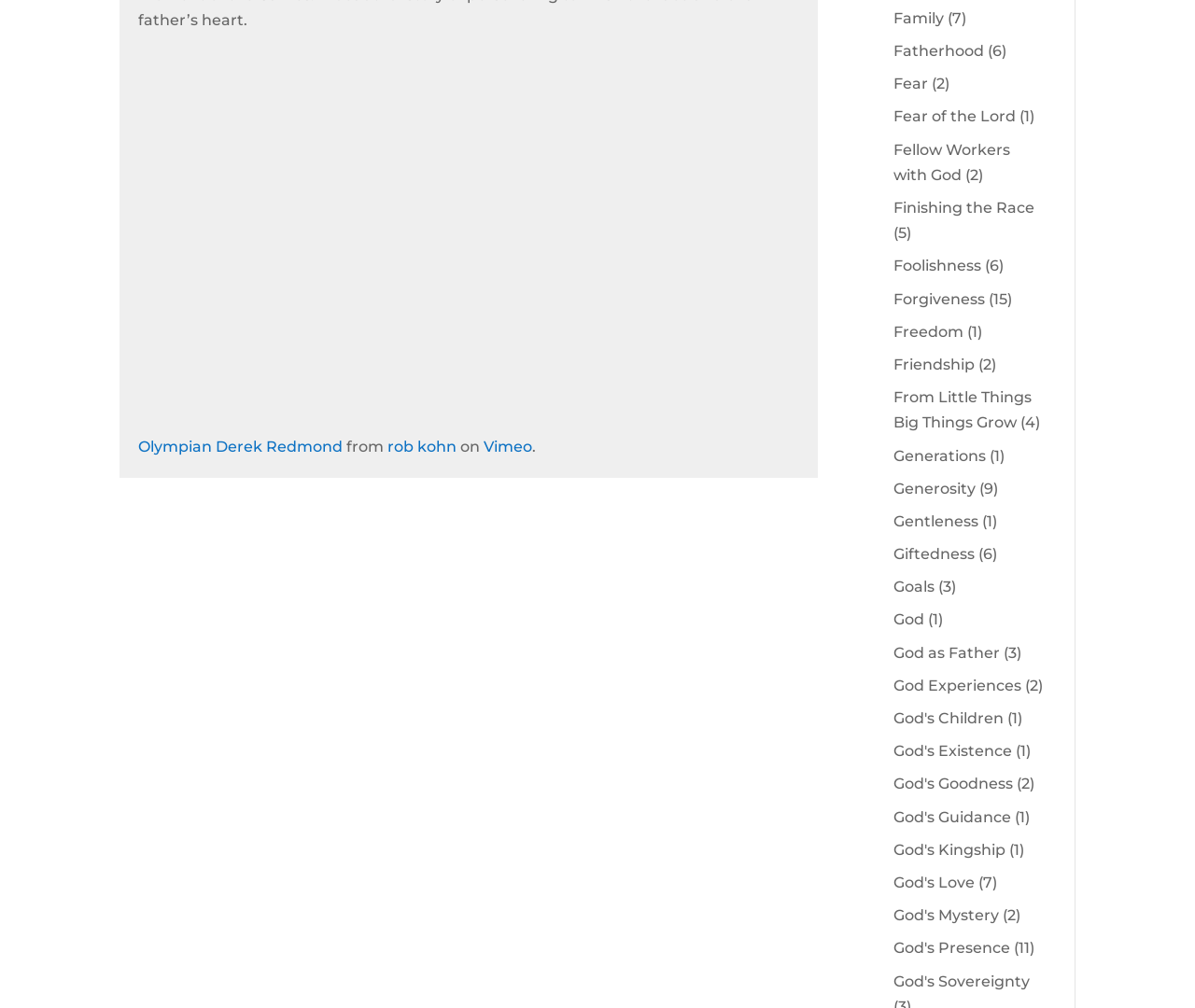Please find the bounding box coordinates of the element that you should click to achieve the following instruction: "Click on the link to learn about Family". The coordinates should be presented as four float numbers between 0 and 1: [left, top, right, bottom].

[0.748, 0.009, 0.79, 0.027]